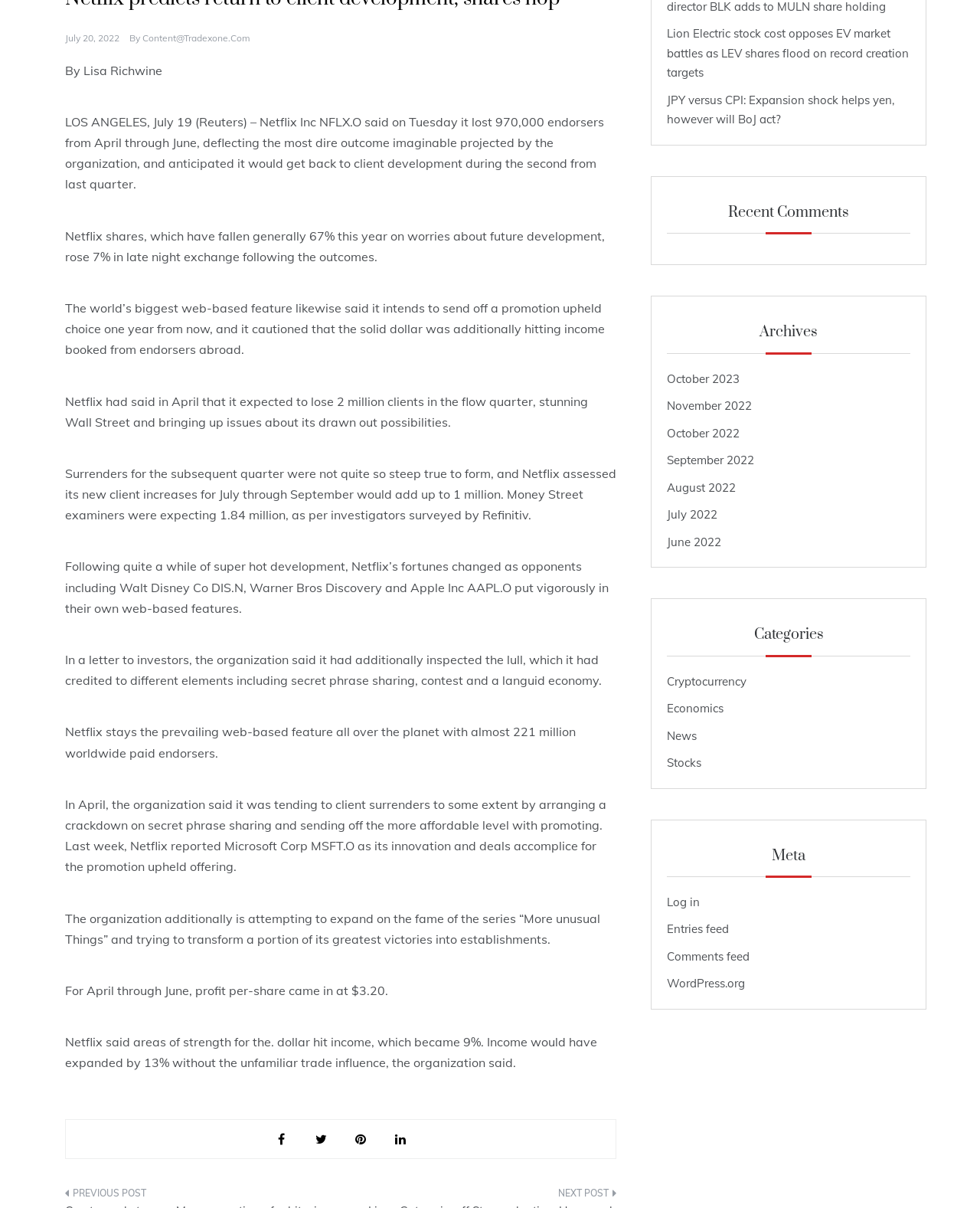Bounding box coordinates are specified in the format (top-left x, top-left y, bottom-right x, bottom-right y). All values are floating point numbers bounded between 0 and 1. Please provide the bounding box coordinate of the region this sentence describes: Economics

[0.68, 0.578, 0.738, 0.595]